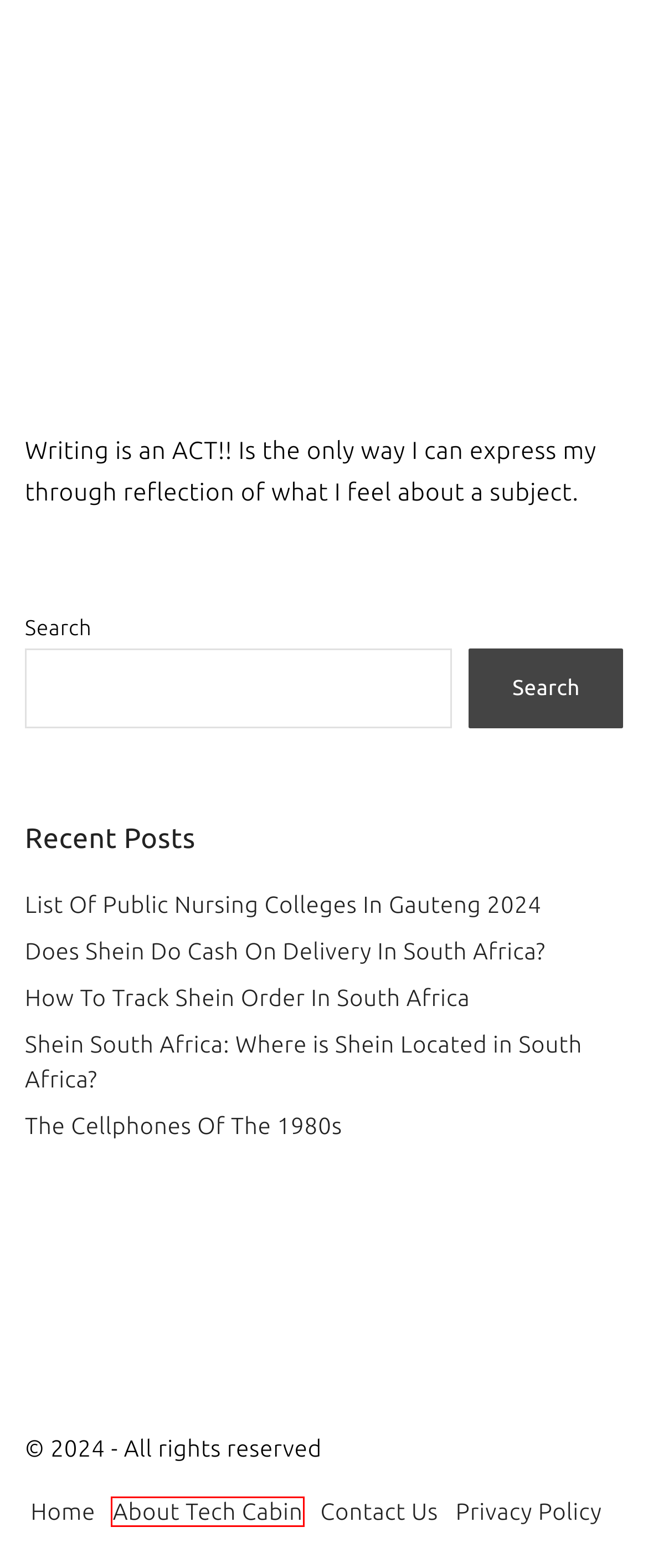A screenshot of a webpage is given, marked with a red bounding box around a UI element. Please select the most appropriate webpage description that fits the new page after clicking the highlighted element. Here are the candidates:
A. Does Shein Do Cash On Delivery In South Africa?
B. Contact Us
C. Can I Use My MTN Night Data In The Day?
D. About Tech Cabin
E. Privacy Policy - Tech Cabin
F. The Cellphones Of The 1980s
G. How To Track Shein Order In South Africa
H. List Of Public Nursing Colleges In Gauteng 2024

D